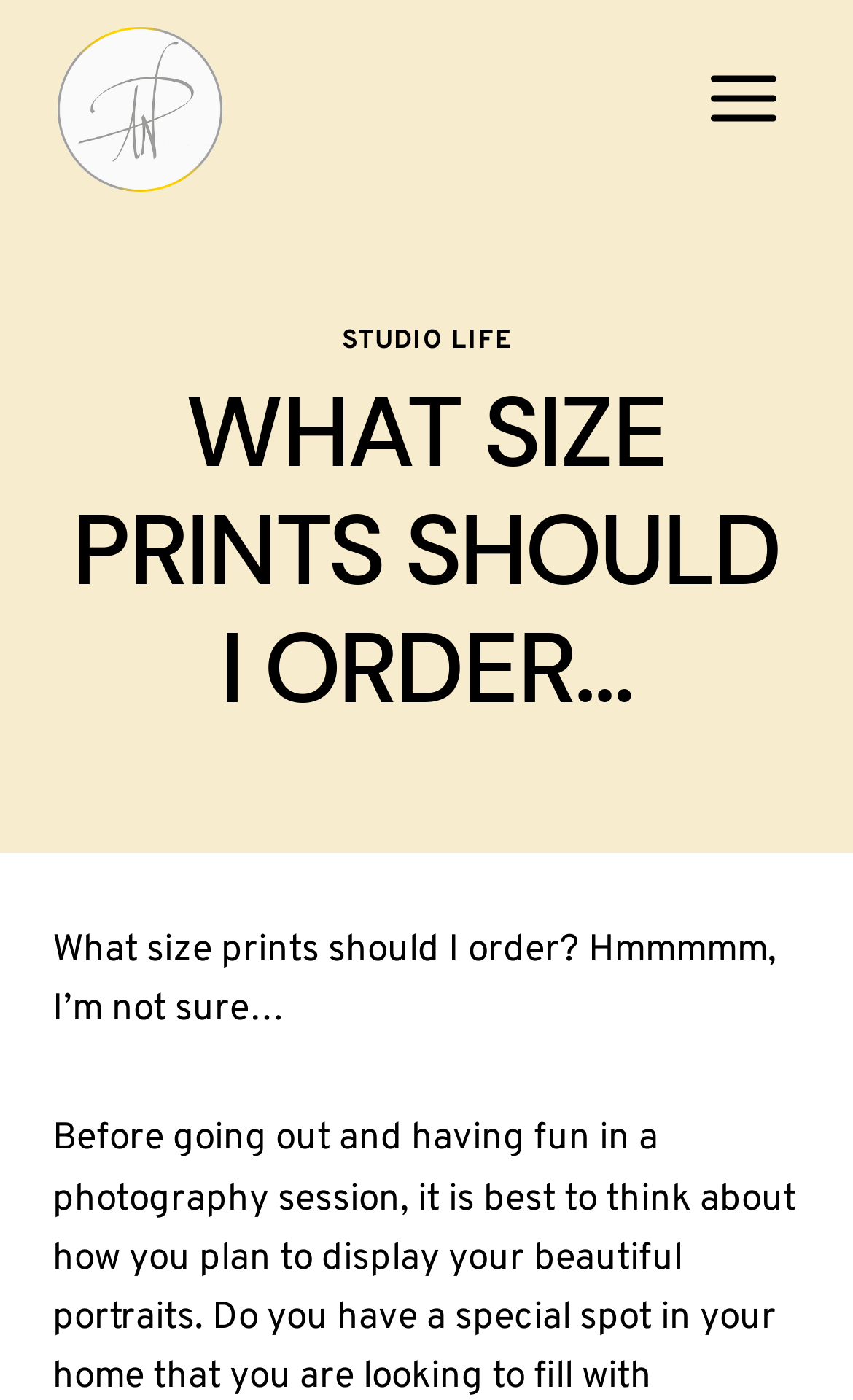Locate the bounding box coordinates of the UI element described by: "Toggle Menu". The bounding box coordinates should consist of four float numbers between 0 and 1, i.e., [left, top, right, bottom].

[0.803, 0.033, 0.938, 0.107]